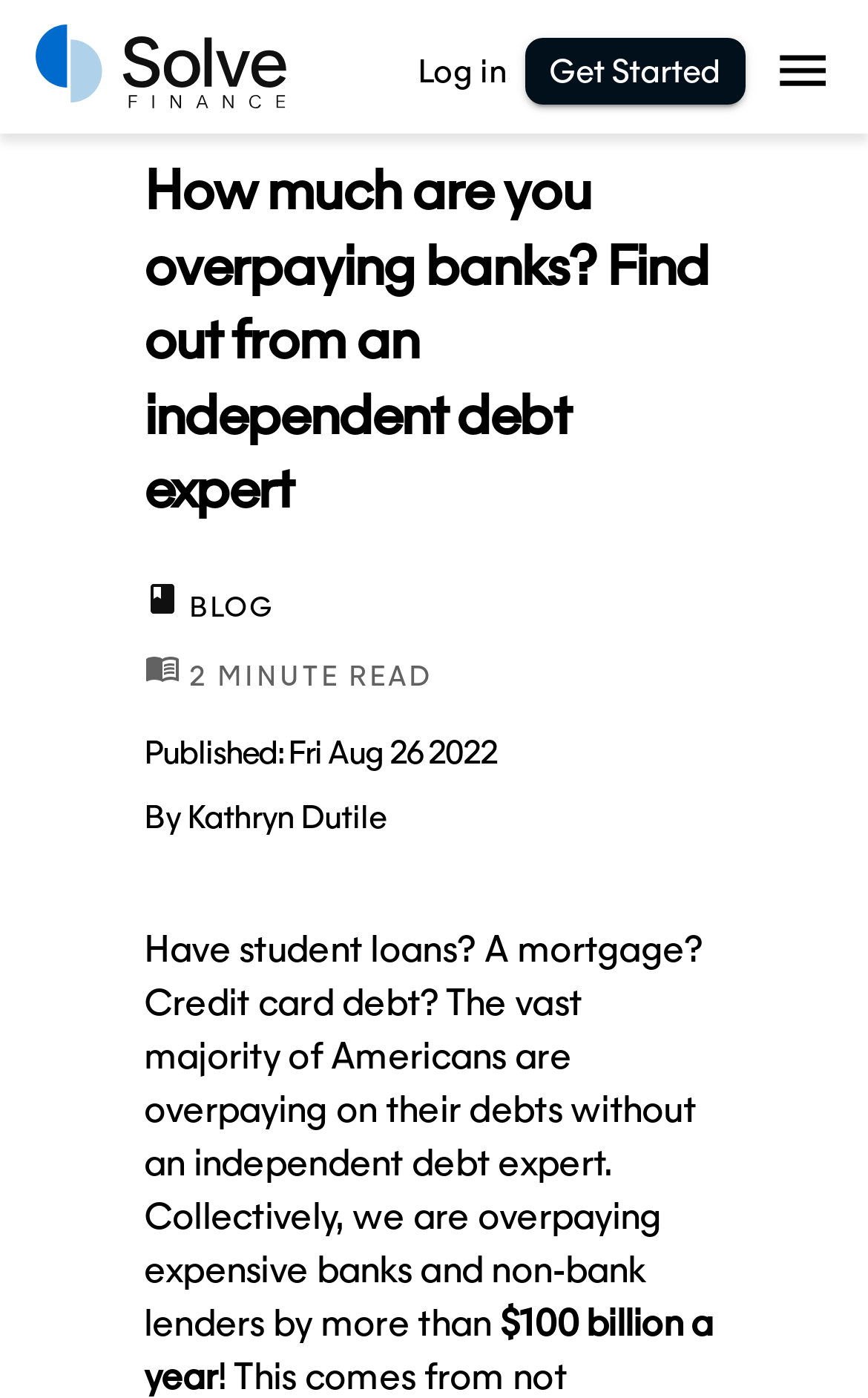What type of debt is mentioned in the article?
Refer to the screenshot and answer in one word or phrase.

Student loans, mortgage, credit card debt